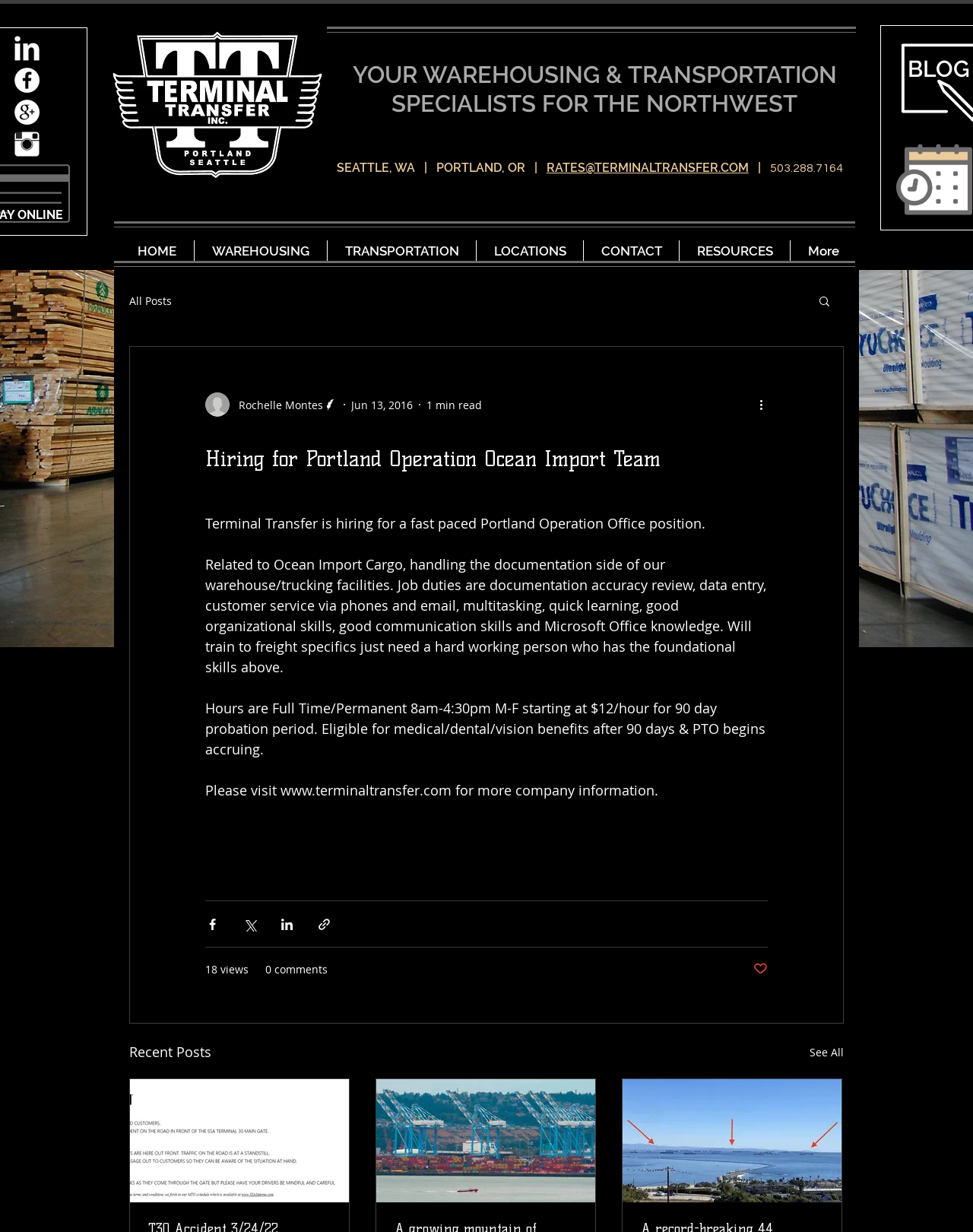Using the information in the image, could you please answer the following question in detail:
How many social media links are there?

There are 4 social media links, which are LinkedIn, Facebook, Google+, and Instagram, located at the top right of the webpage.